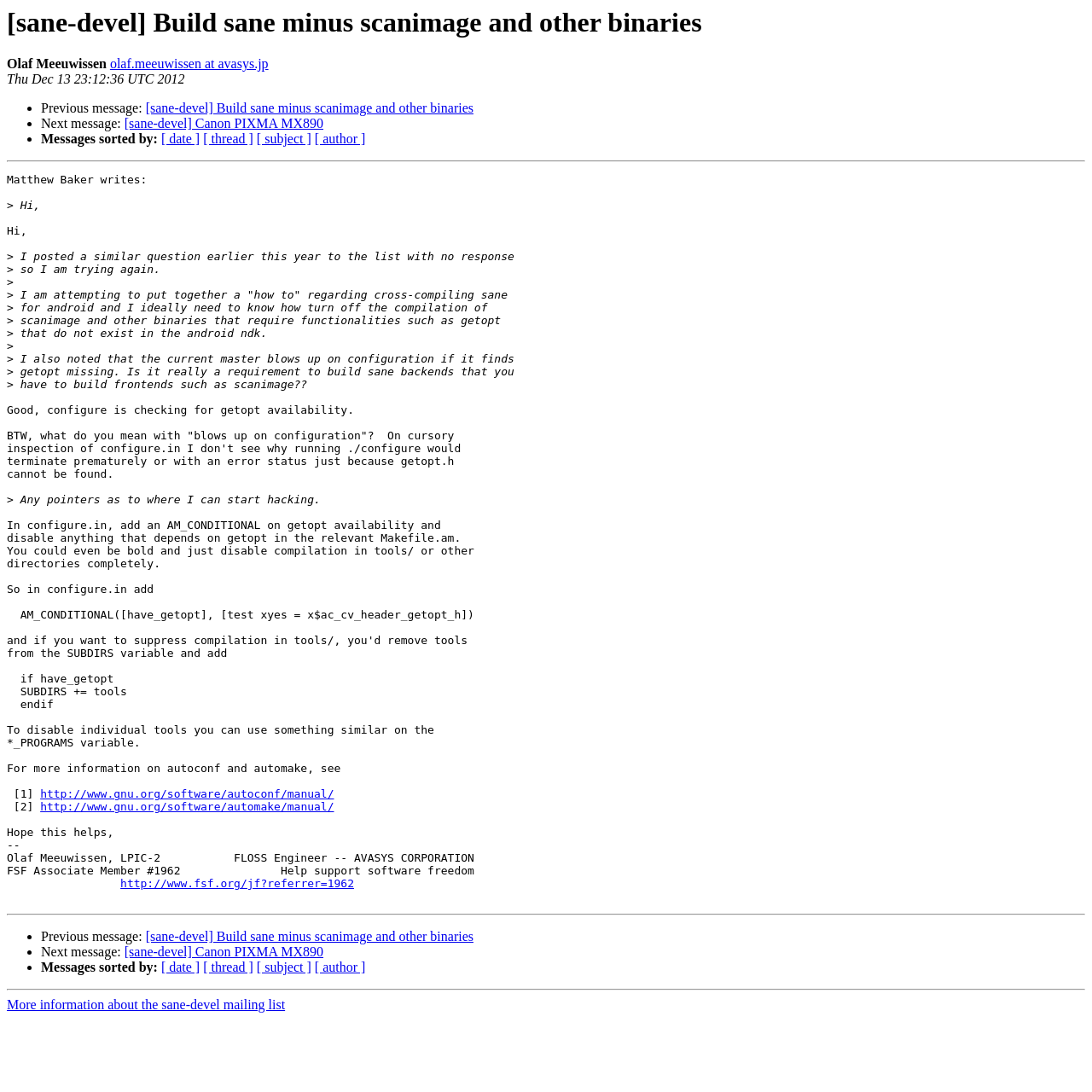Identify the bounding box of the UI component described as: "[ thread ]".

[0.186, 0.121, 0.232, 0.134]